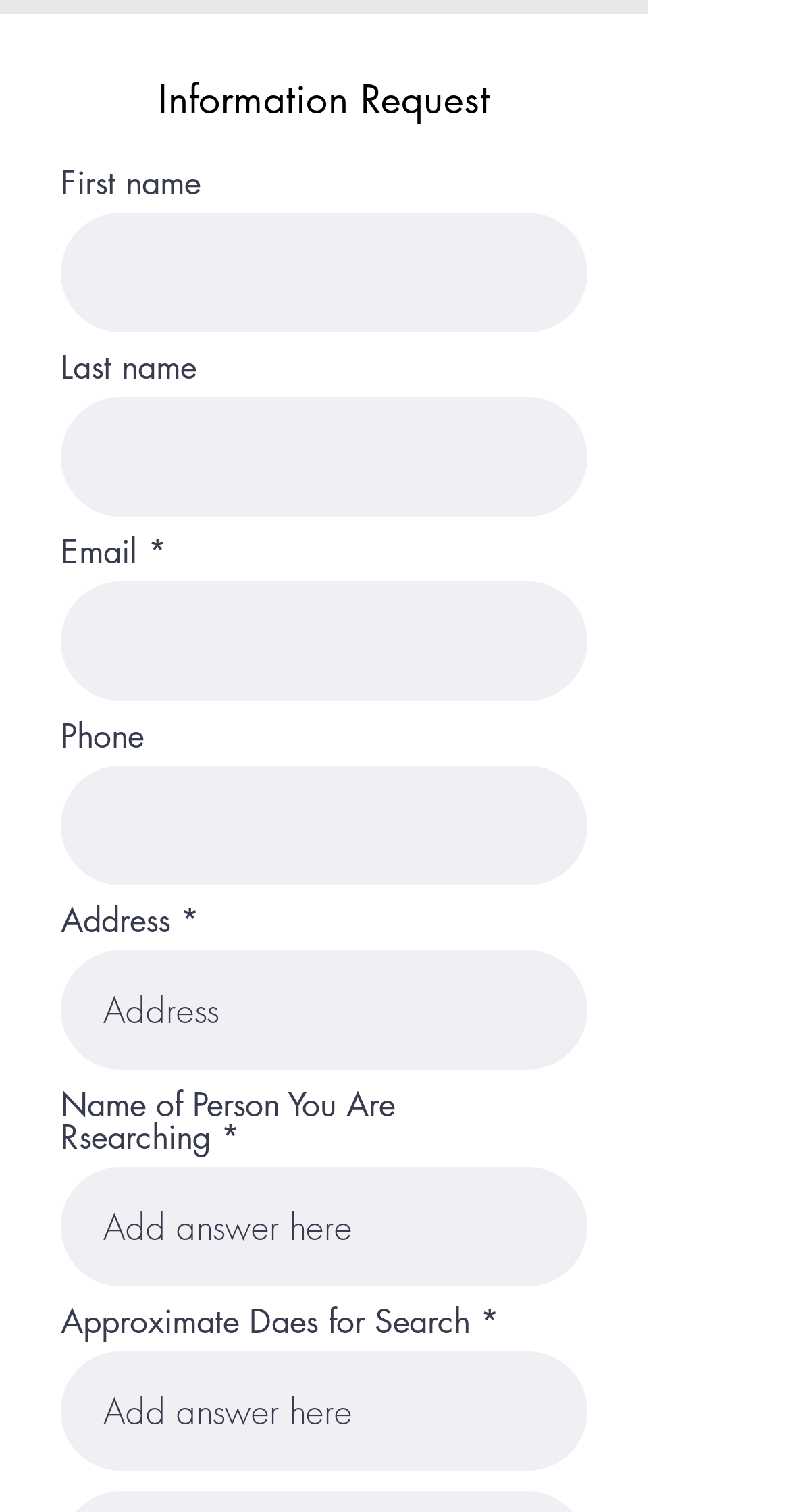What is the last field to fill in the form? Based on the screenshot, please respond with a single word or phrase.

Approximate Dates for Search